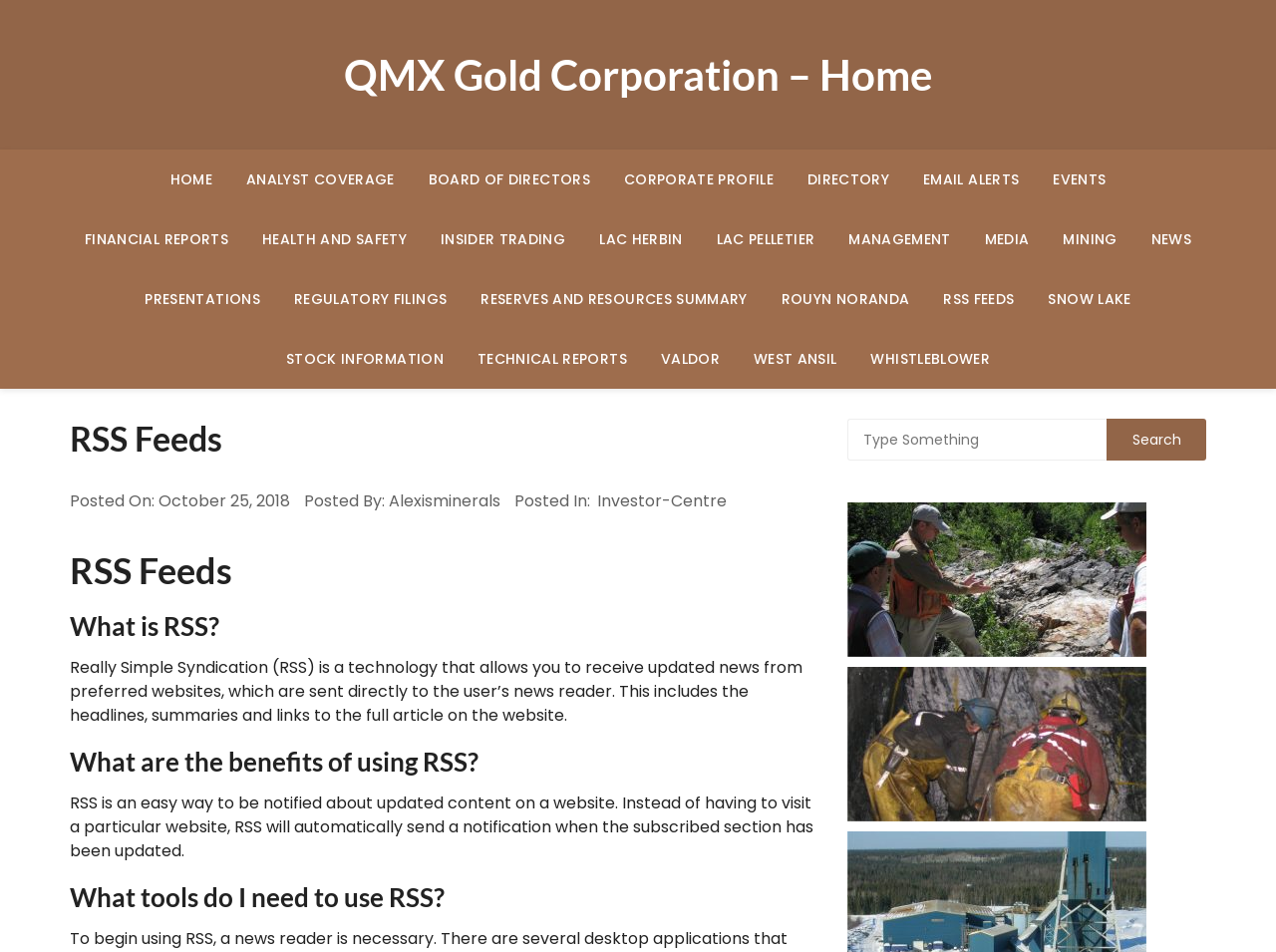Determine the bounding box coordinates for the clickable element required to fulfill the instruction: "Search for something". Provide the coordinates as four float numbers between 0 and 1, i.e., [left, top, right, bottom].

[0.664, 0.44, 0.867, 0.484]